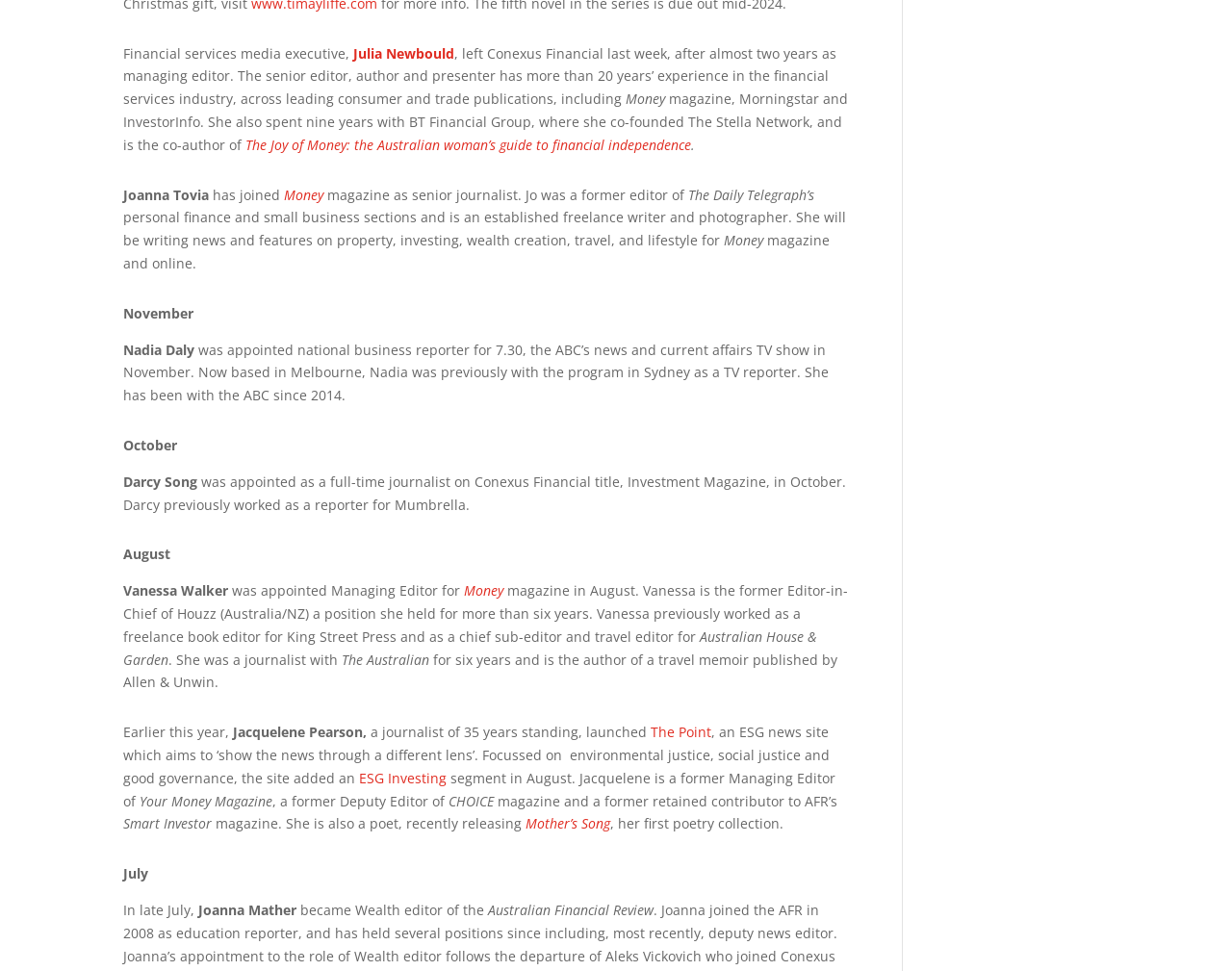Please answer the following question as detailed as possible based on the image: 
Where is Nadia Daly based now?

I found the answer by reading the text that mentions Nadia Daly was appointed national business reporter for 7.30, the ABC’s news and current affairs TV show in November, and is now based in Melbourne.